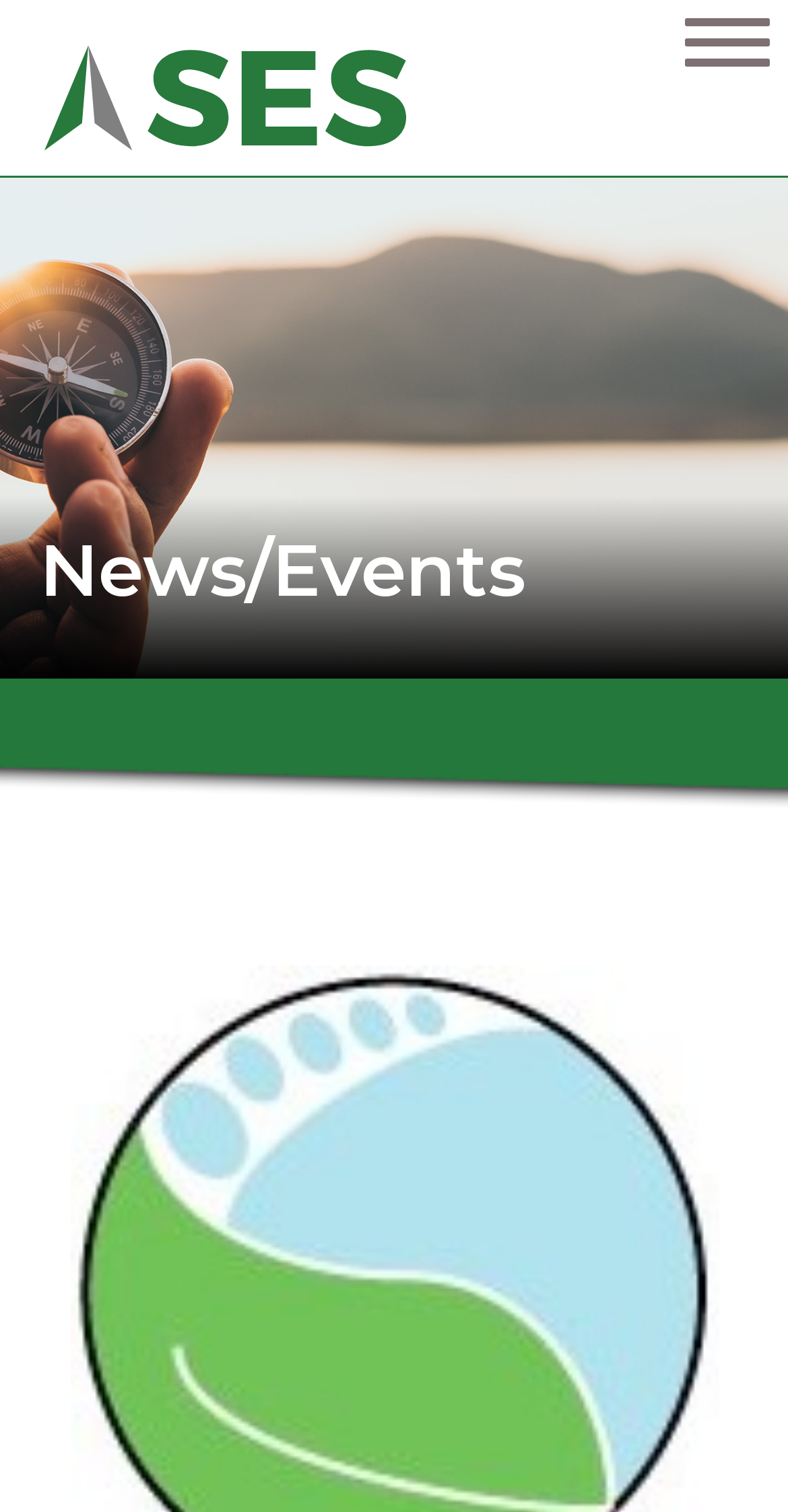How many main navigation links are there?
Please interpret the details in the image and answer the question thoroughly.

I counted the number of links at the top of the page, excluding the 'Toggle navigation' button and the sub-navigation links. There are 7 main navigation links: 'HOME', 'SERVICES', 'ENVIRONMENTAL SERVICES', 'SOLUTIONS', 'NEWS | EVENTS', 'ABOUT', and 'CONTACT'.